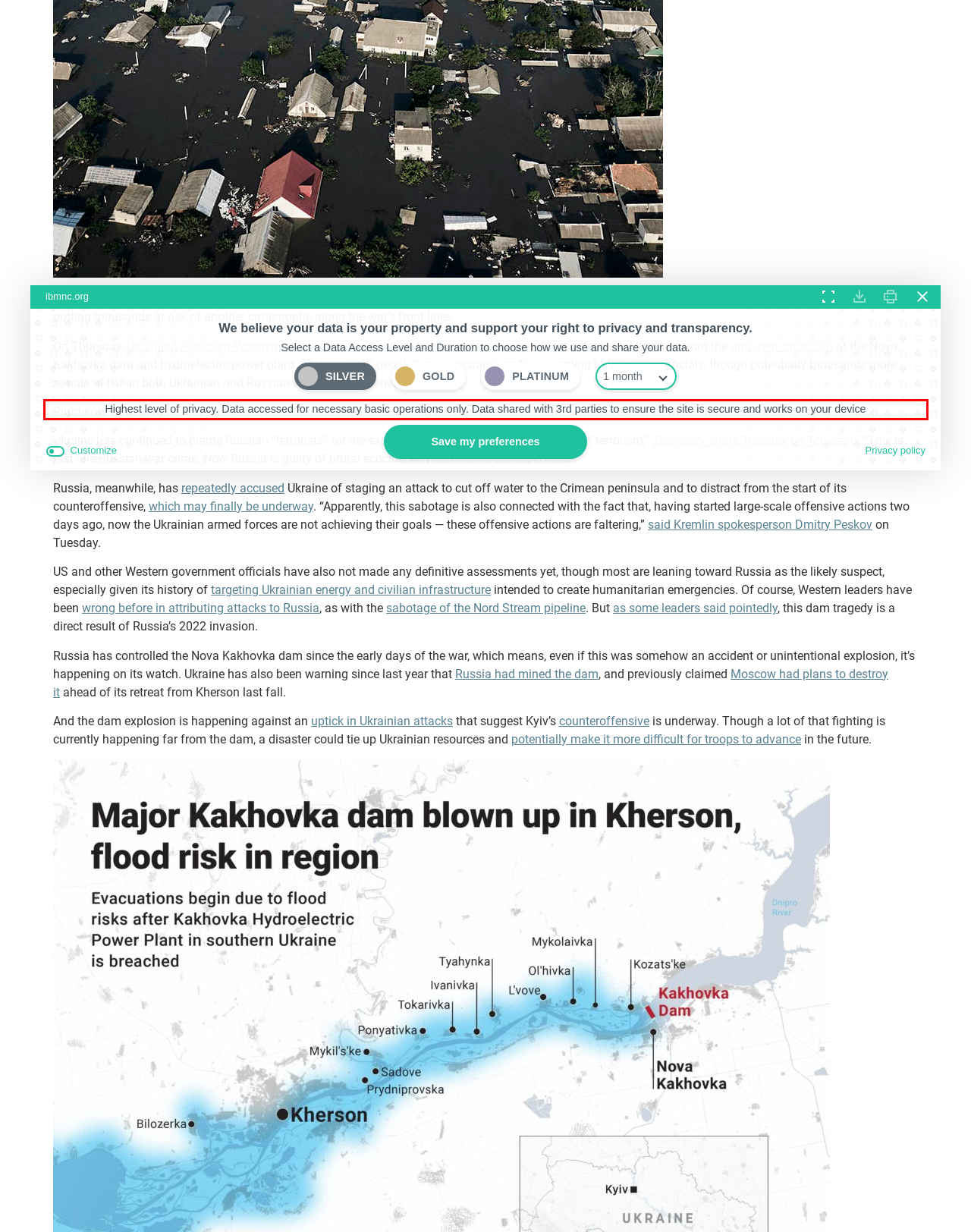Look at the provided screenshot of the webpage and perform OCR on the text within the red bounding box.

Highest level of privacy. Data accessed for necessary basic operations only. Data shared with 3rd parties to ensure the site is secure and works on your device